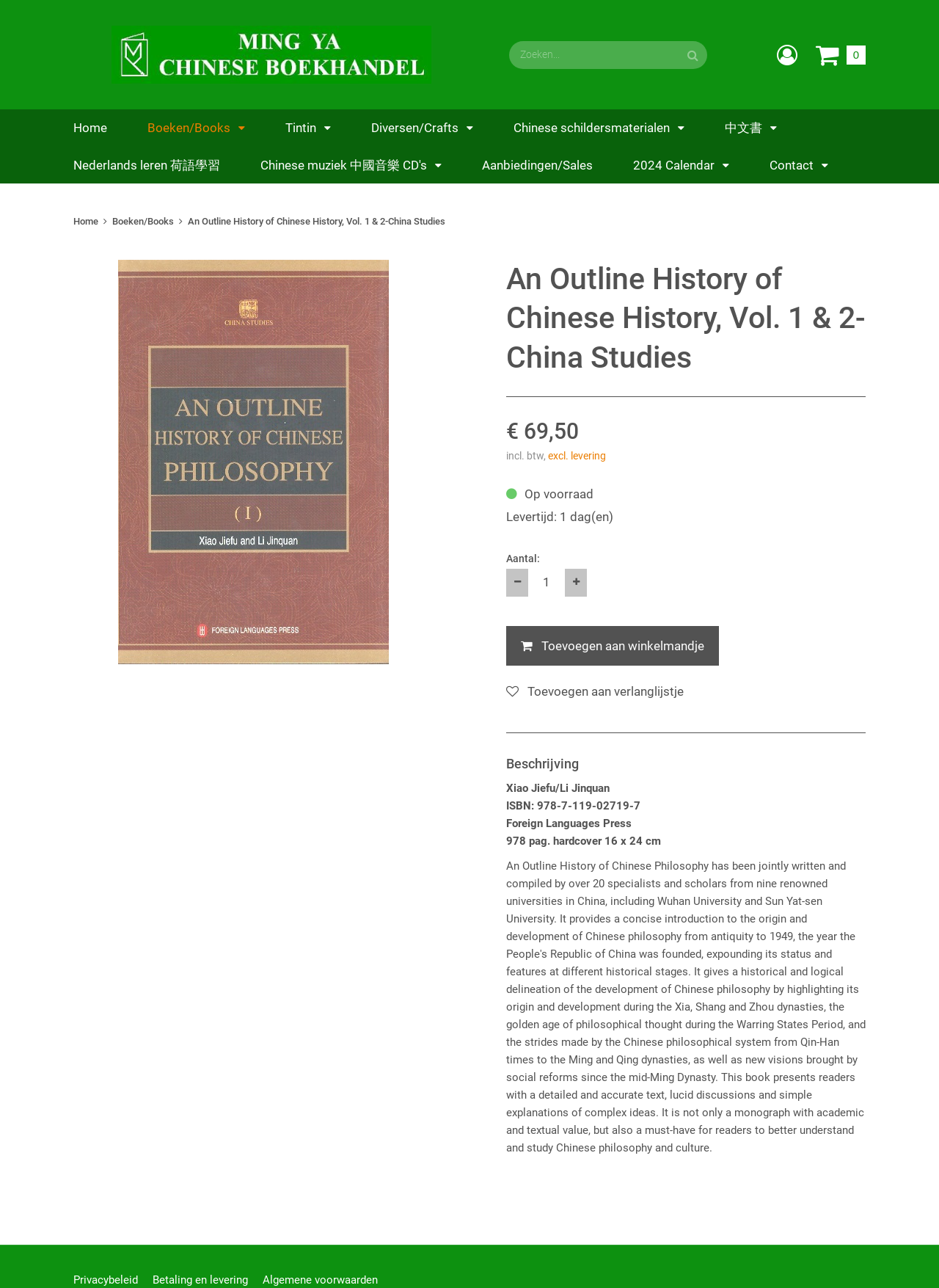Please specify the bounding box coordinates for the clickable region that will help you carry out the instruction: "View the book details".

[0.2, 0.168, 0.474, 0.176]